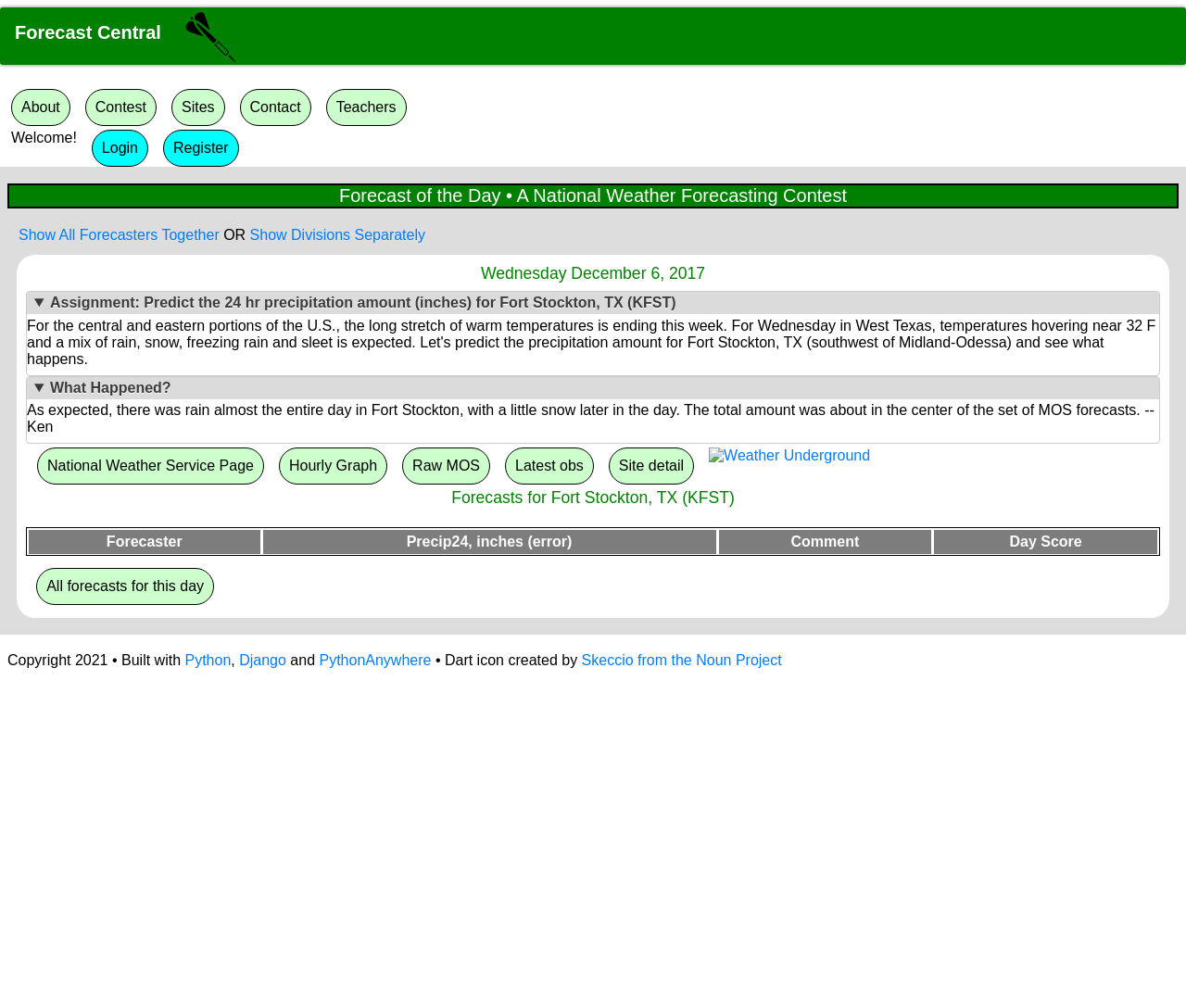Locate the bounding box coordinates of the clickable element to fulfill the following instruction: "Show all forecasters together". Provide the coordinates as four float numbers between 0 and 1 in the format [left, top, right, bottom].

[0.016, 0.225, 0.185, 0.241]